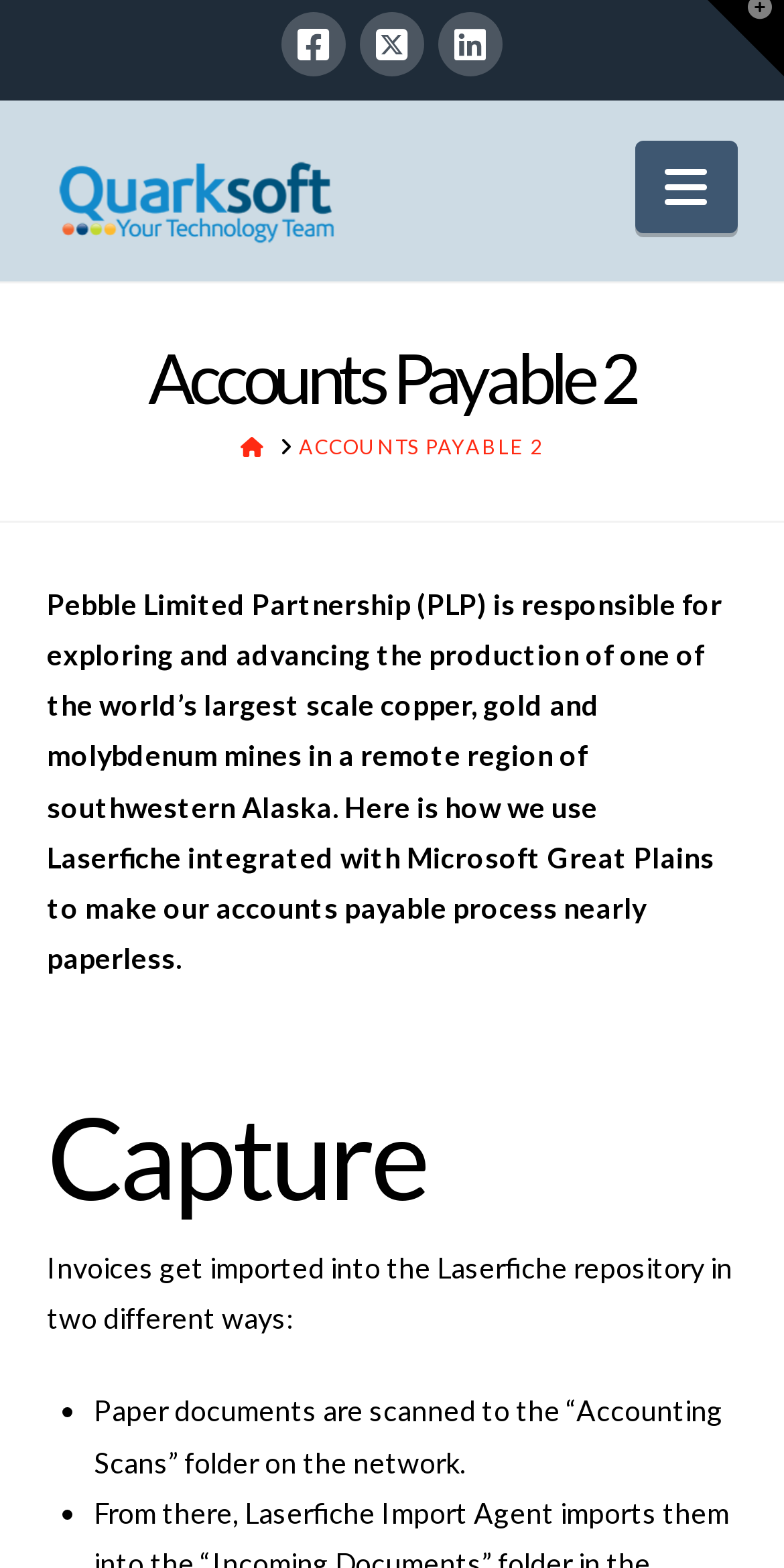Identify the bounding box coordinates necessary to click and complete the given instruction: "Go to LinkedIn page".

[0.559, 0.008, 0.641, 0.049]